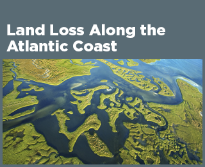Please respond to the question with a concise word or phrase:
What is threatened by rising water levels?

Natural habitats and human developments